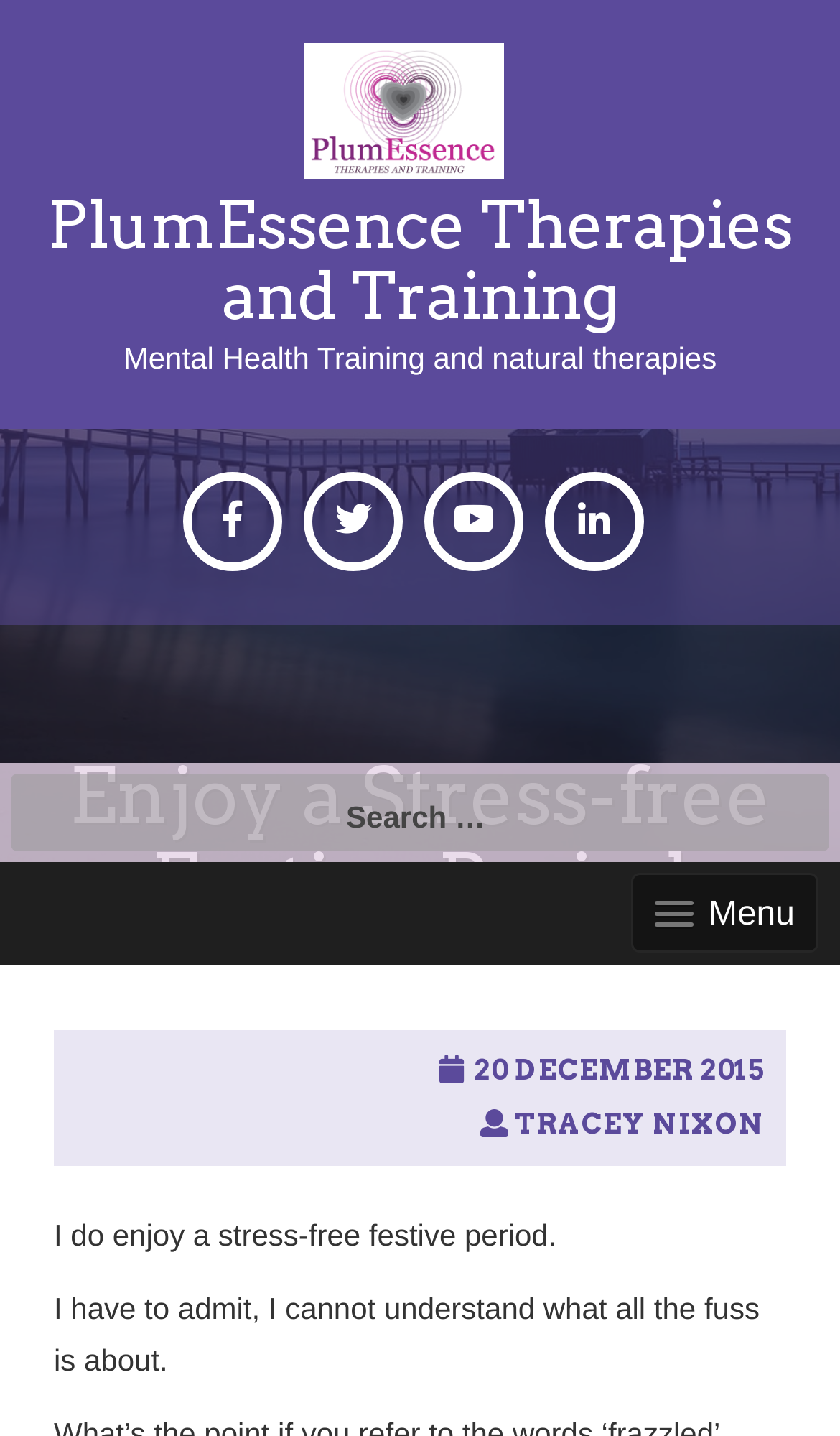Use a single word or phrase to answer this question: 
How many social media links are there?

4